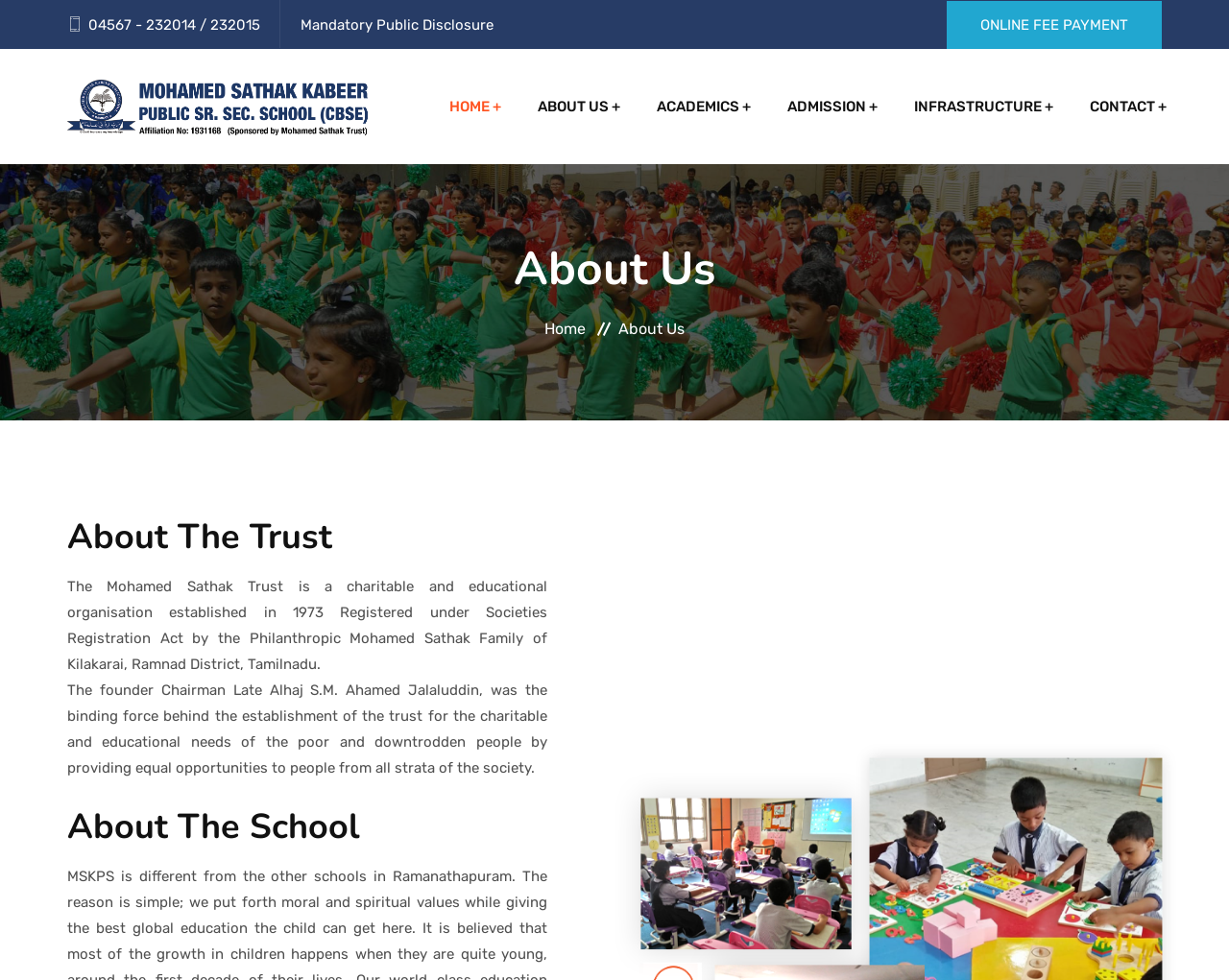Give a comprehensive overview of the webpage, including key elements.

The webpage is about Mohamed Sathak Kabeer Public Sr. Sec. School, a CBSE-affiliated institution. At the top, there is a header section with a phone number and two links: "Mandatory Public Disclosure" and "ONLINE FEE PAYMENT". Below this, there is a navigation menu with seven links: "HOME", "ABOUT US", "ACADEMICS", "ADMISSION", "INFRASTRUCTURE", and "CONTACT".

The main content of the page is divided into three sections. The first section is headed "About Us" and provides an overview of the school's trust, which was established in 1973. This section contains two paragraphs of text describing the trust's mission and its founder, Late Alhaj S.M. Ahamed Jalaluddin.

Below the "About Us" section, there is a link to the "Home" page. The third section is headed "About The School" and appears to be a continuation of the school's description, although the text is not provided in the accessibility tree.

Throughout the page, there are no images, but there are several links and headings that provide a clear structure to the content. The layout is organized, with each section and link clearly separated and positioned in a logical order.